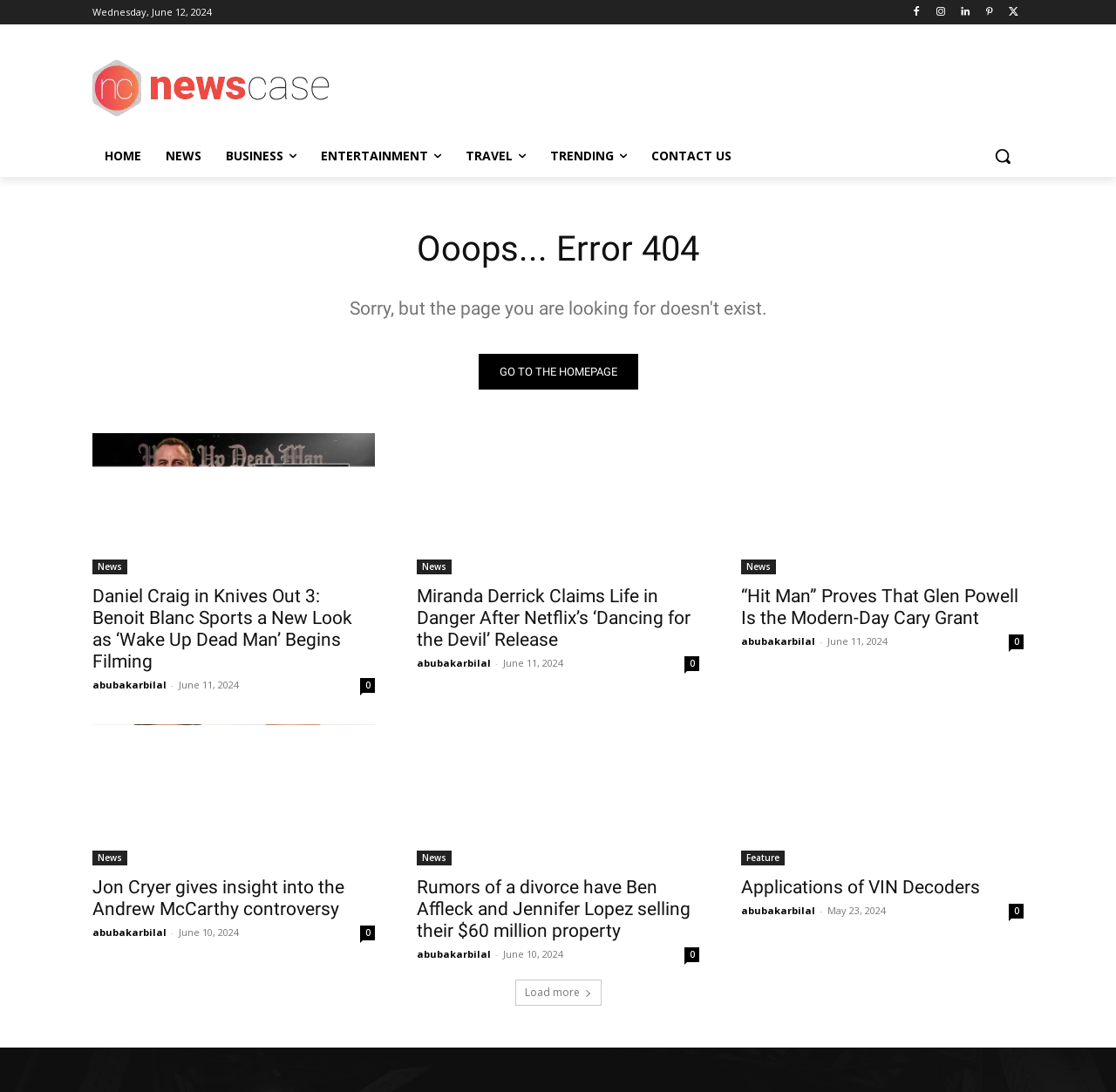Determine the coordinates of the bounding box that should be clicked to complete the instruction: "Go to the homepage". The coordinates should be represented by four float numbers between 0 and 1: [left, top, right, bottom].

[0.429, 0.324, 0.571, 0.357]